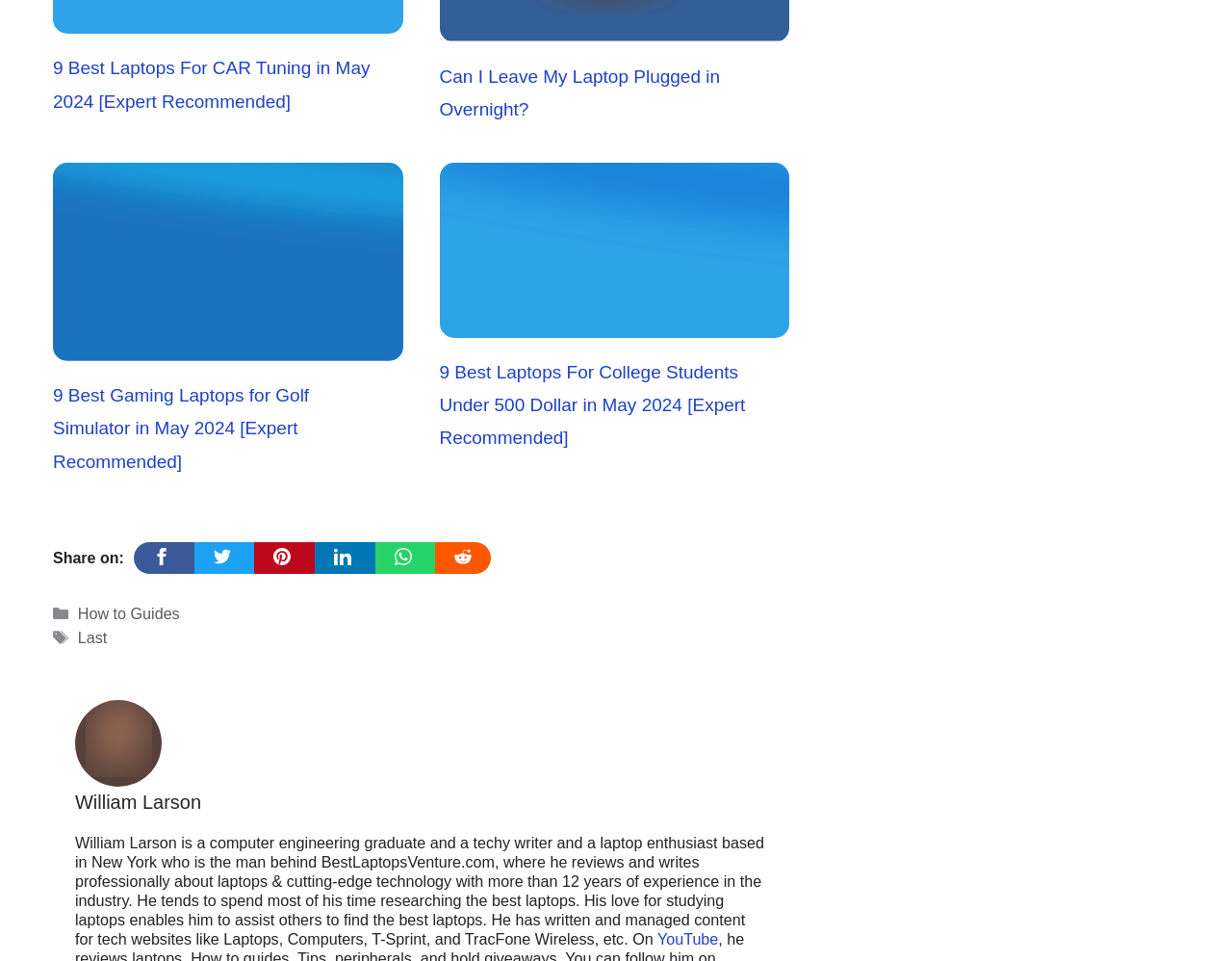Please provide a one-word or phrase answer to the question: 
What is the name of the author of the webpage?

William Larson